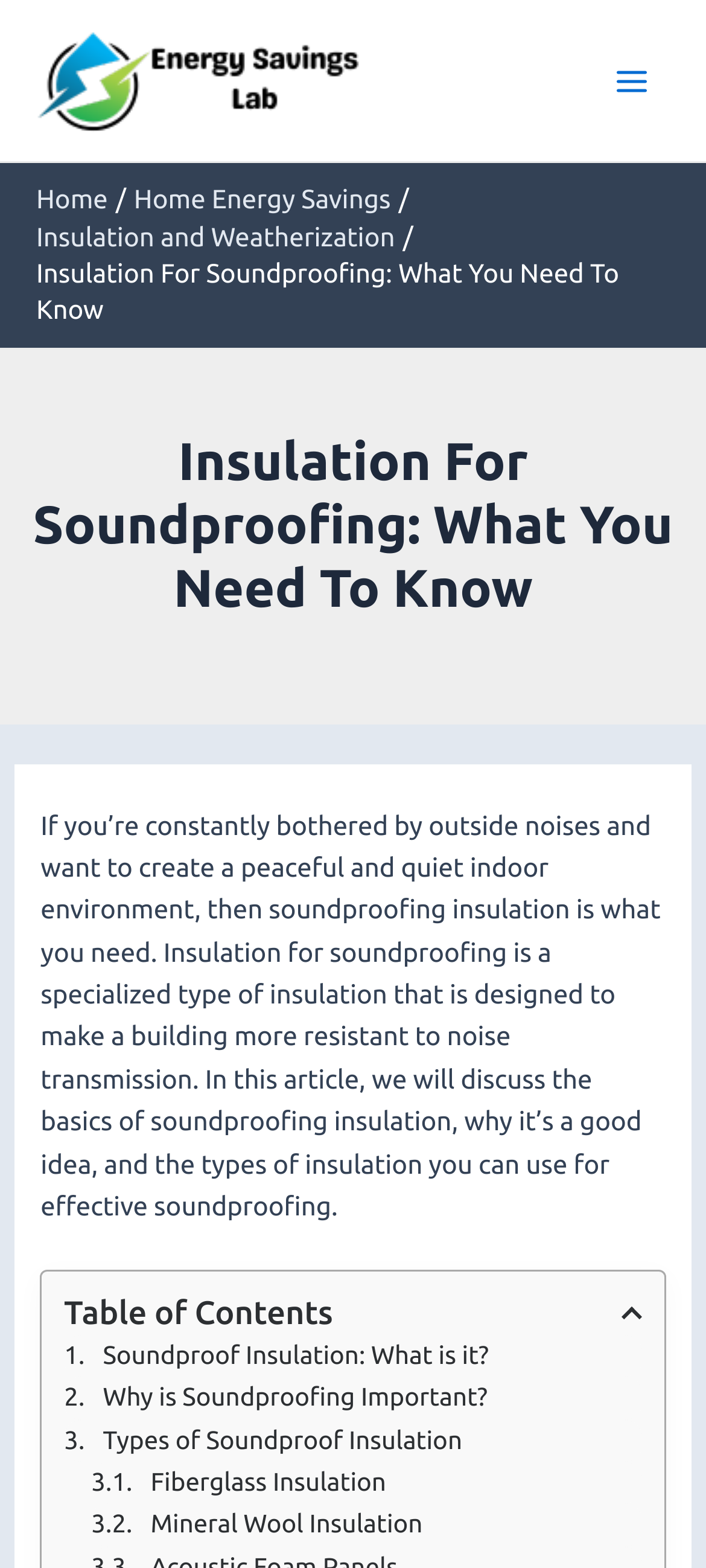Provide the bounding box coordinates of the HTML element this sentence describes: "Main Menu". The bounding box coordinates consist of four float numbers between 0 and 1, i.e., [left, top, right, bottom].

[0.841, 0.027, 0.949, 0.076]